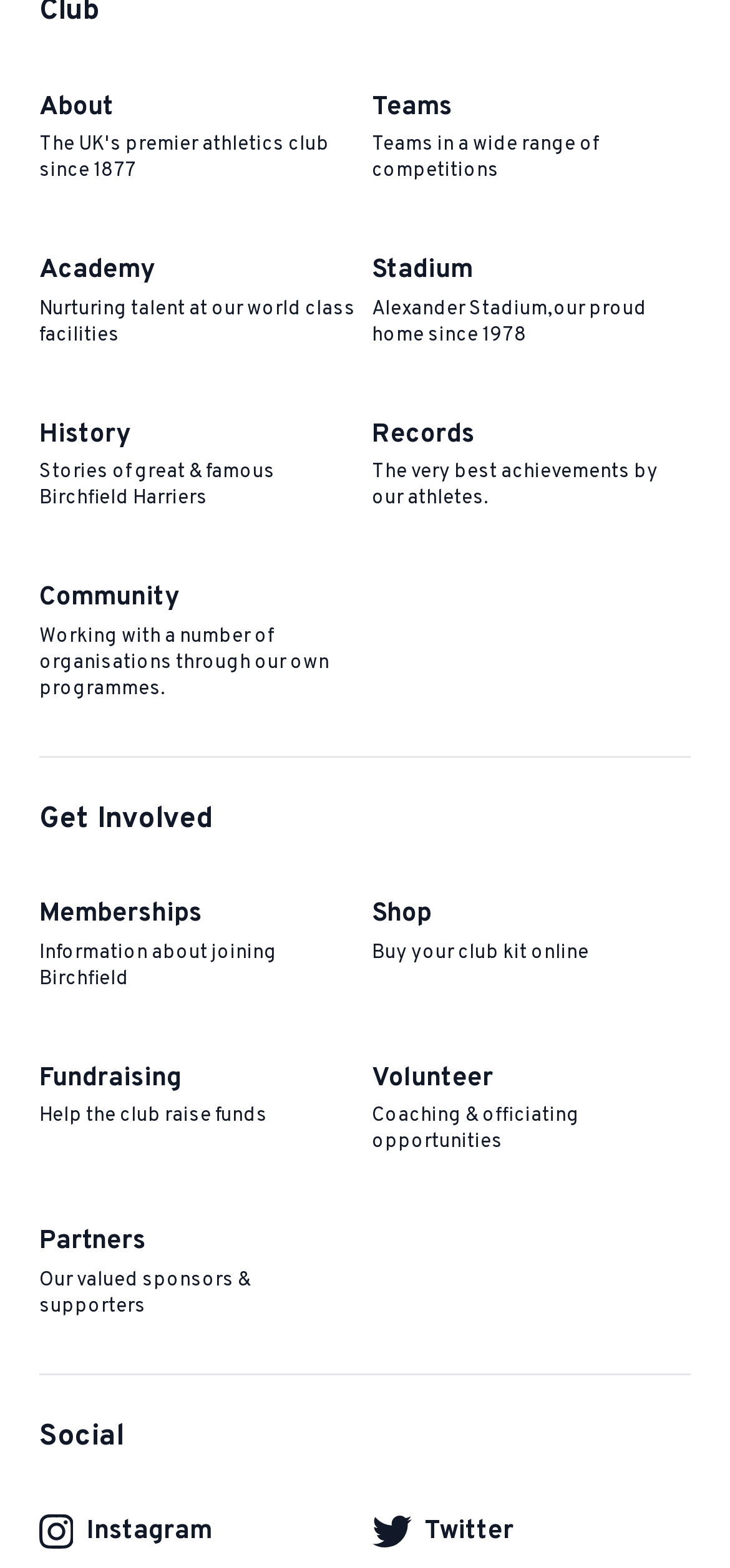Based on the image, give a detailed response to the question: What is the theme of the 'Community' link?

The 'Community' link has a description 'Working with a number of organisations through our own programmes', which suggests that the theme of this link is related to the club's community outreach and partnerships with other organisations.